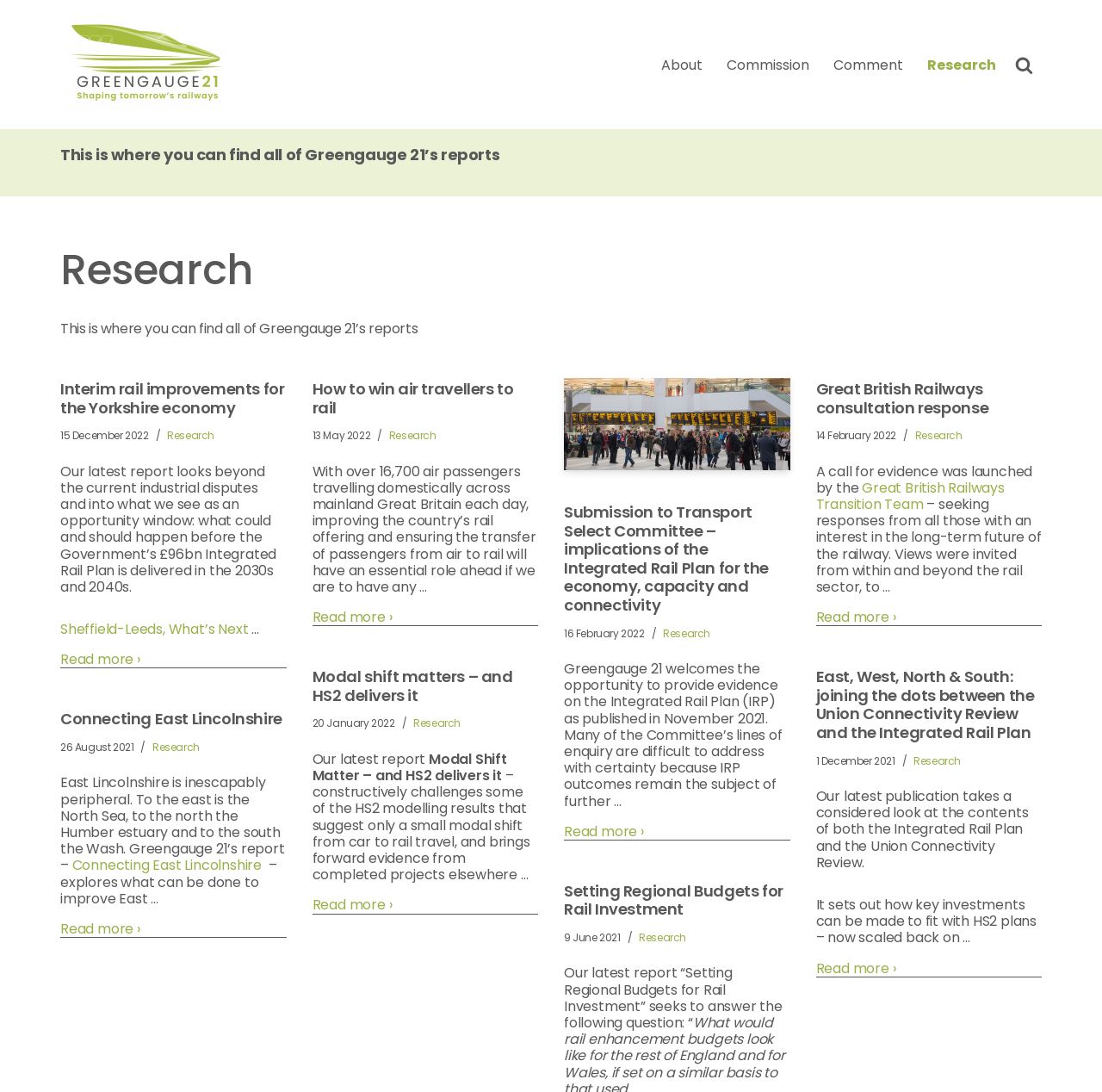How many articles are on this webpage?
Please look at the screenshot and answer using one word or phrase.

8